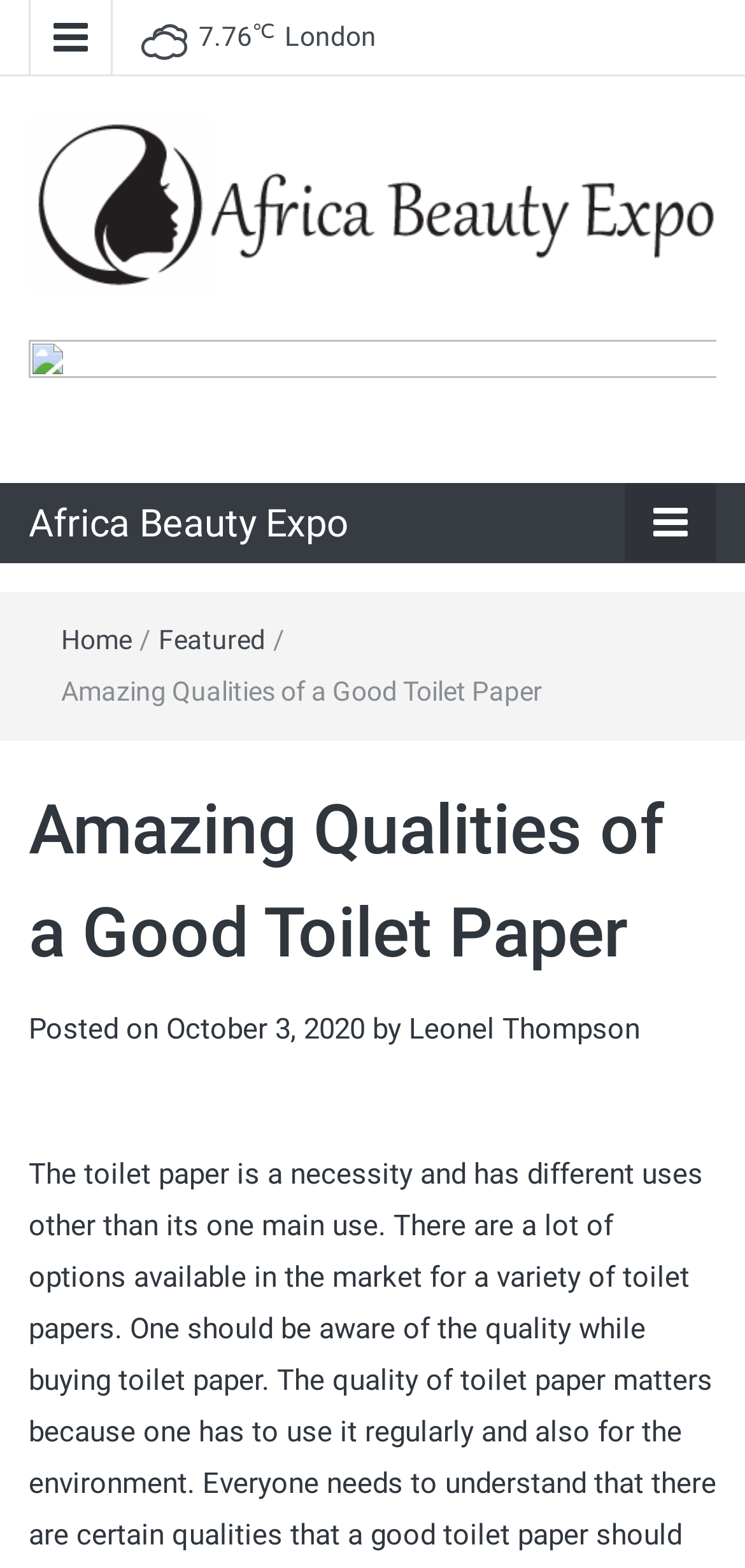Carefully observe the image and respond to the question with a detailed answer:
What is the temperature mentioned in the paragraph?

I found the temperature mentioned in the paragraph 'Clouds' which is '7.76 ℃'.